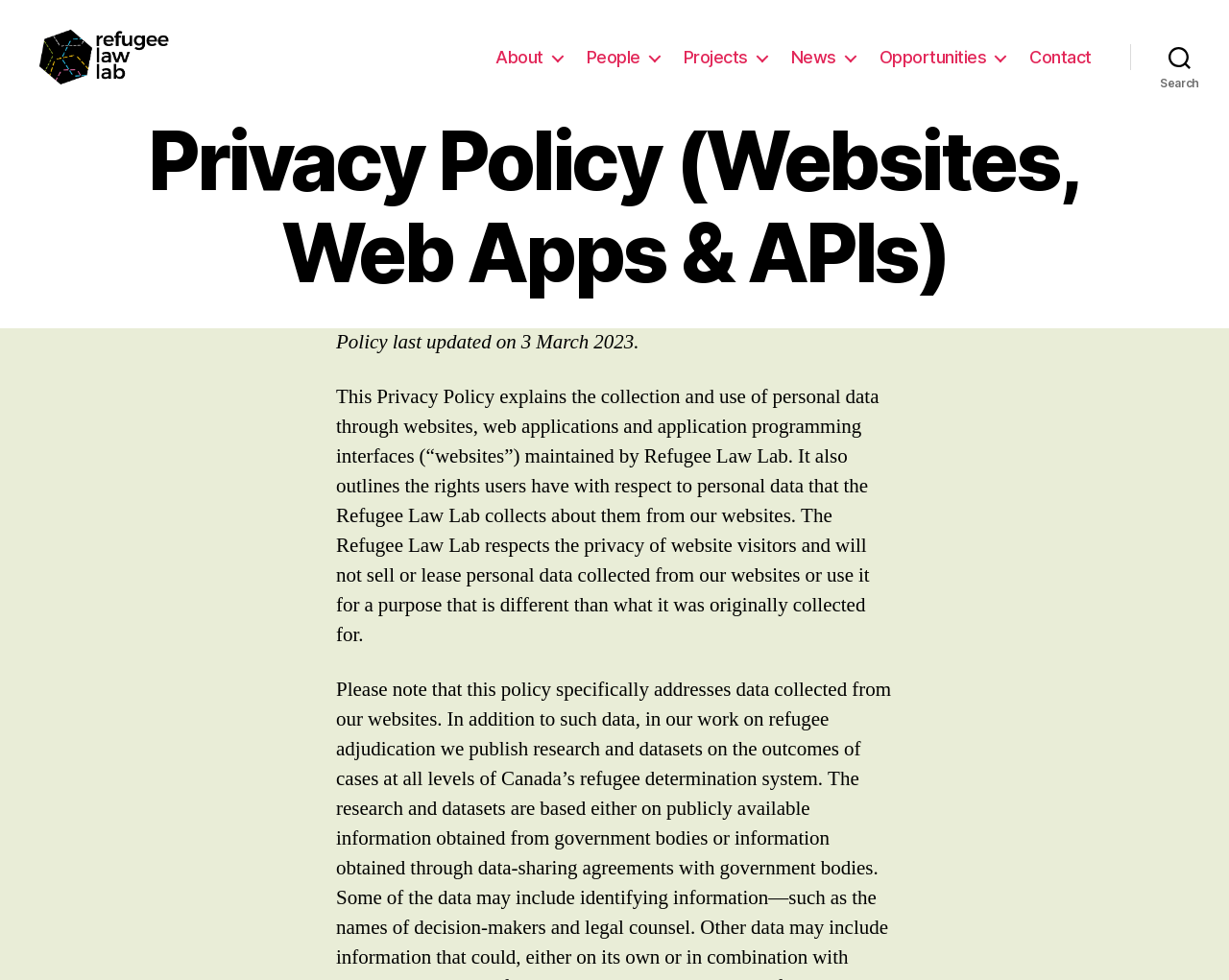When was the policy last updated?
Based on the image, give a one-word or short phrase answer.

3 March 2023